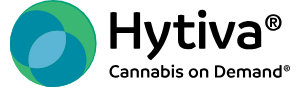Depict the image with a detailed narrative.

The image features the logo of Hytiva, a company that emphasizes cannabis delivery service, encapsulated in the phrase "Cannabis on Demand®." The logo consists of a circular emblem in shades of green and blue, symbolizing freshness and nature, which are often associated with cannabis products. The name "Hytiva" is prominently displayed in bold letters next to the logo, conveying a modern and professional aesthetic. This branding reflects the company's commitment to providing accessible cannabis solutions, highlighting its role in the evolving cannabis marketplace.